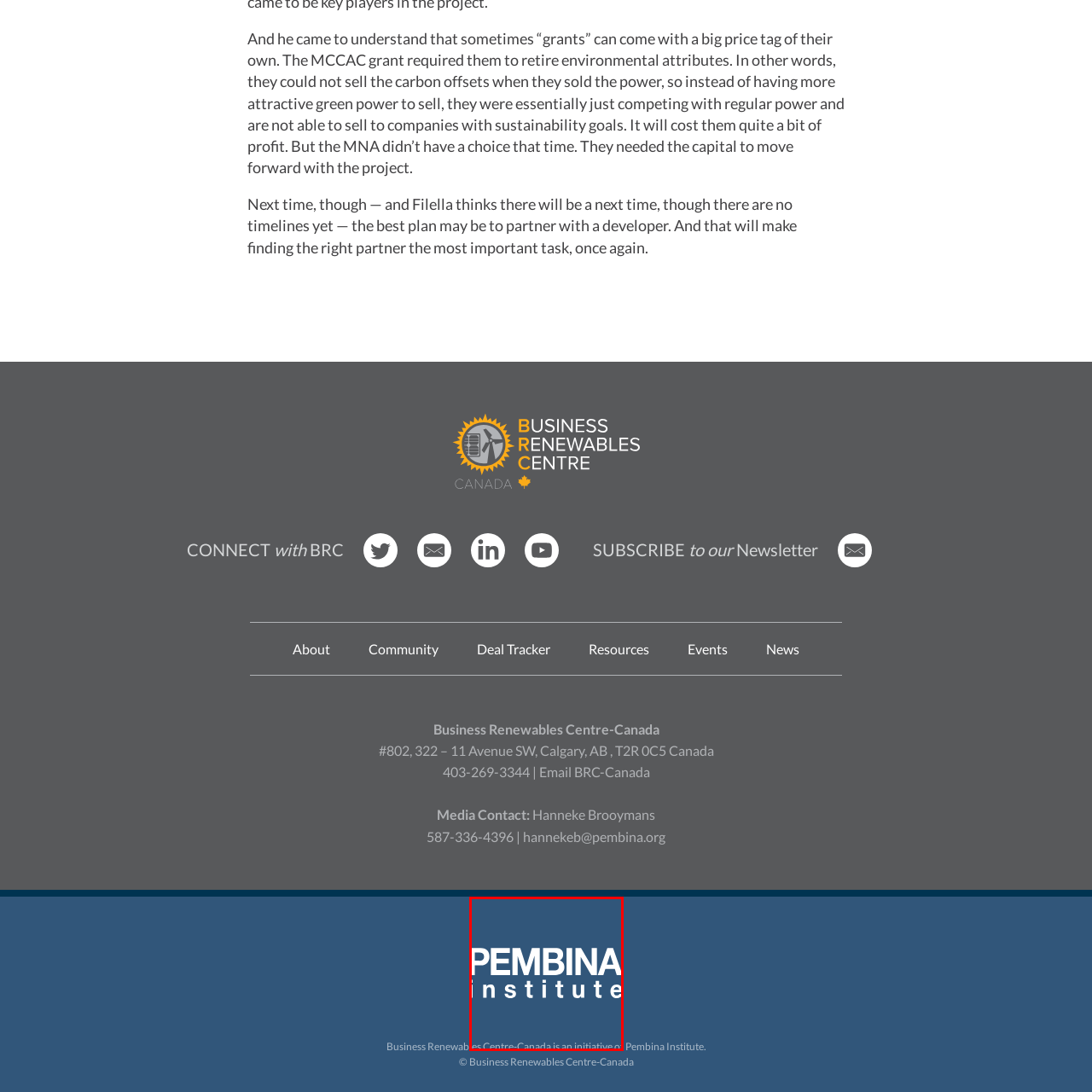What is the font style of the word 'institute'?
Look closely at the image within the red bounding box and respond to the question with one word or a brief phrase.

lighter font